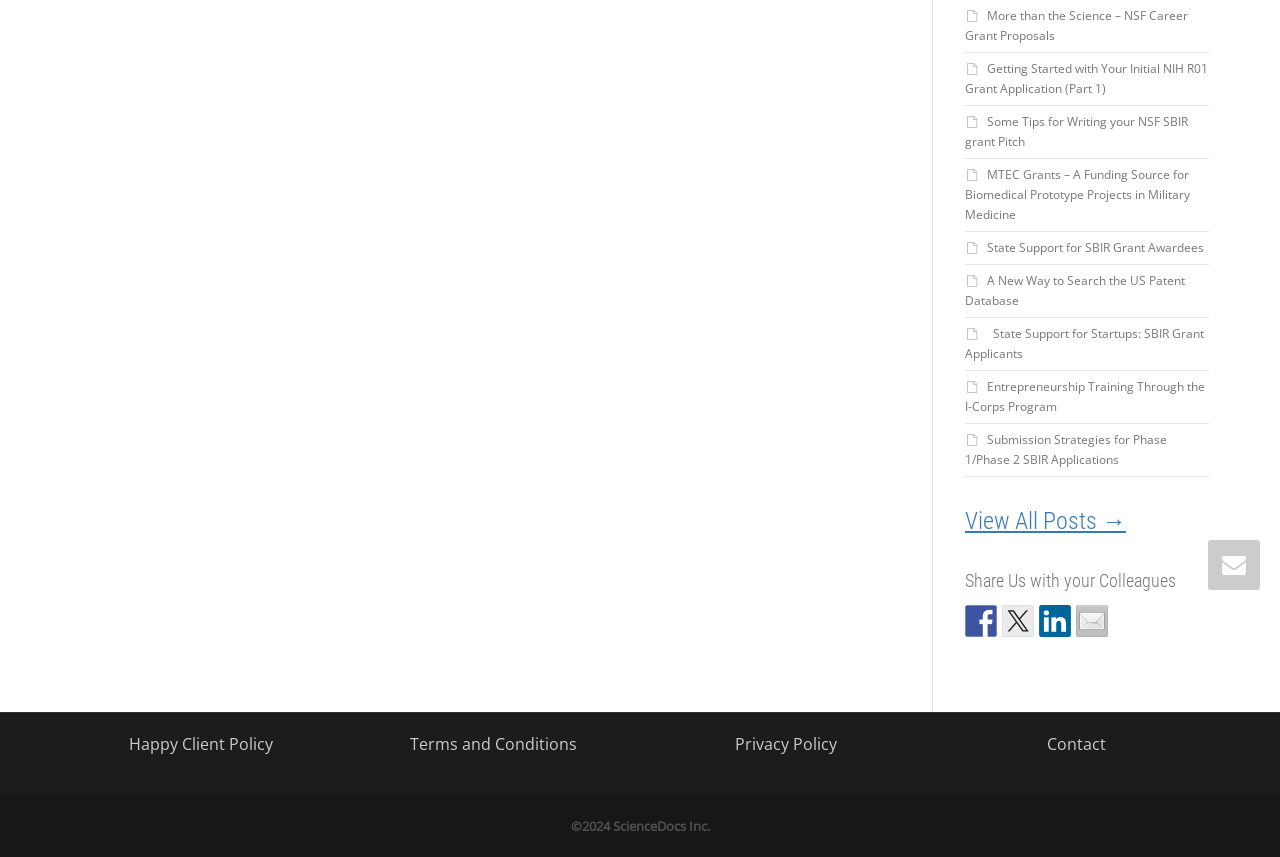From the element description: "May 7, 2024May 8, 2024", extract the bounding box coordinates of the UI element. The coordinates should be expressed as four float numbers between 0 and 1, in the order [left, top, right, bottom].

None